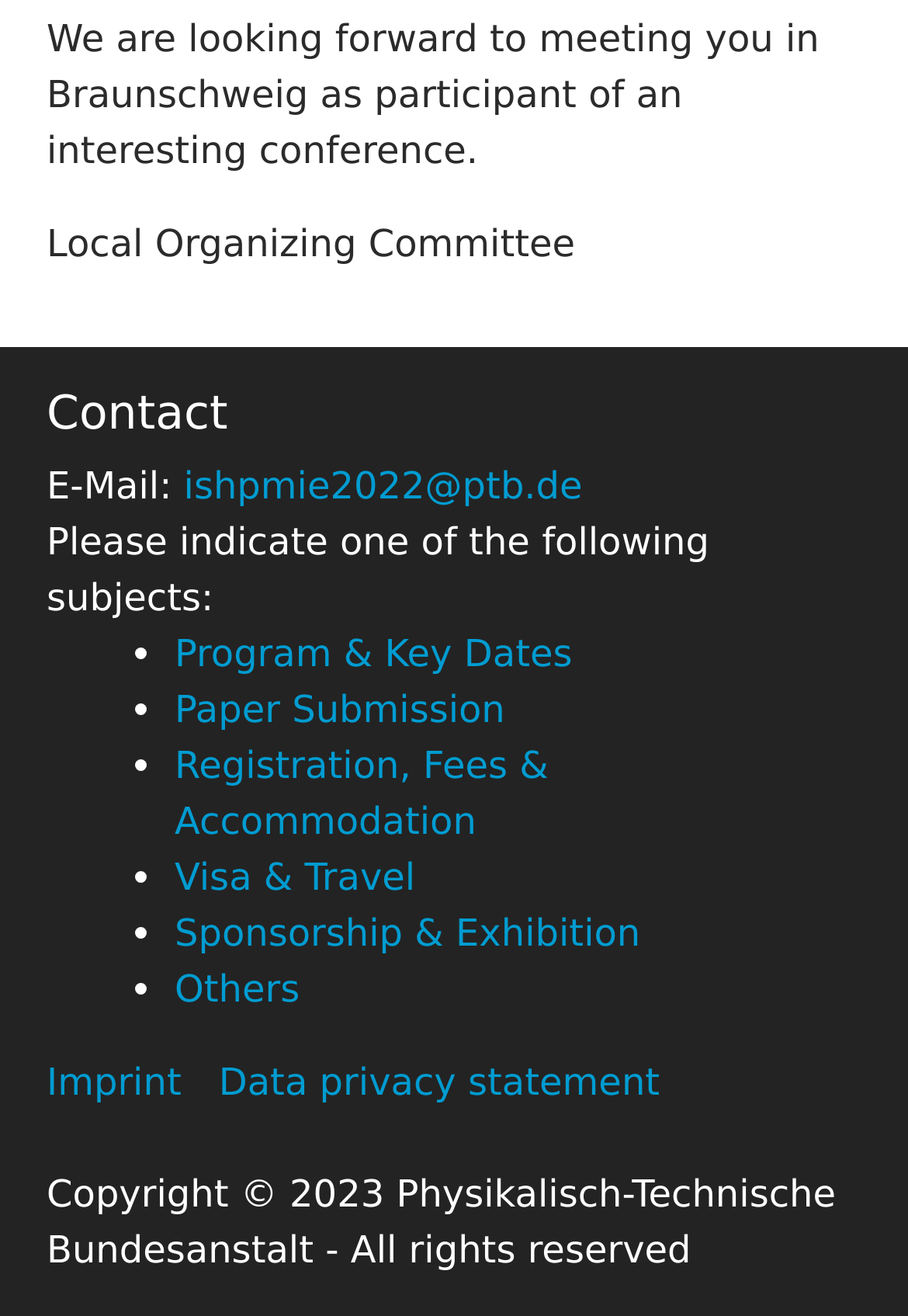Please give the bounding box coordinates of the area that should be clicked to fulfill the following instruction: "Contact the organizer via email". The coordinates should be in the format of four float numbers from 0 to 1, i.e., [left, top, right, bottom].

[0.202, 0.352, 0.642, 0.385]